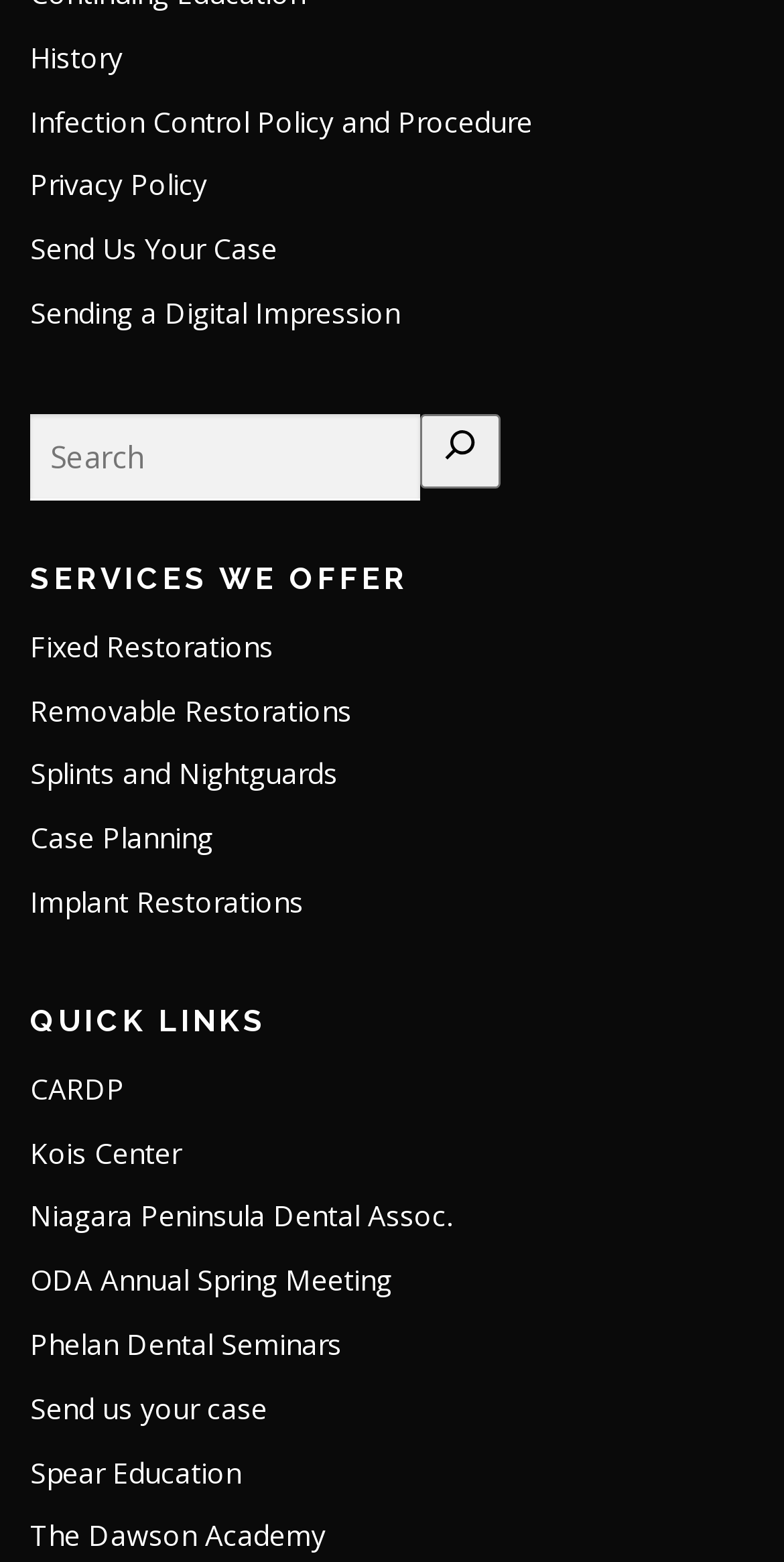Determine the bounding box coordinates of the clickable region to follow the instruction: "View Fixed Restorations".

[0.038, 0.401, 0.349, 0.426]